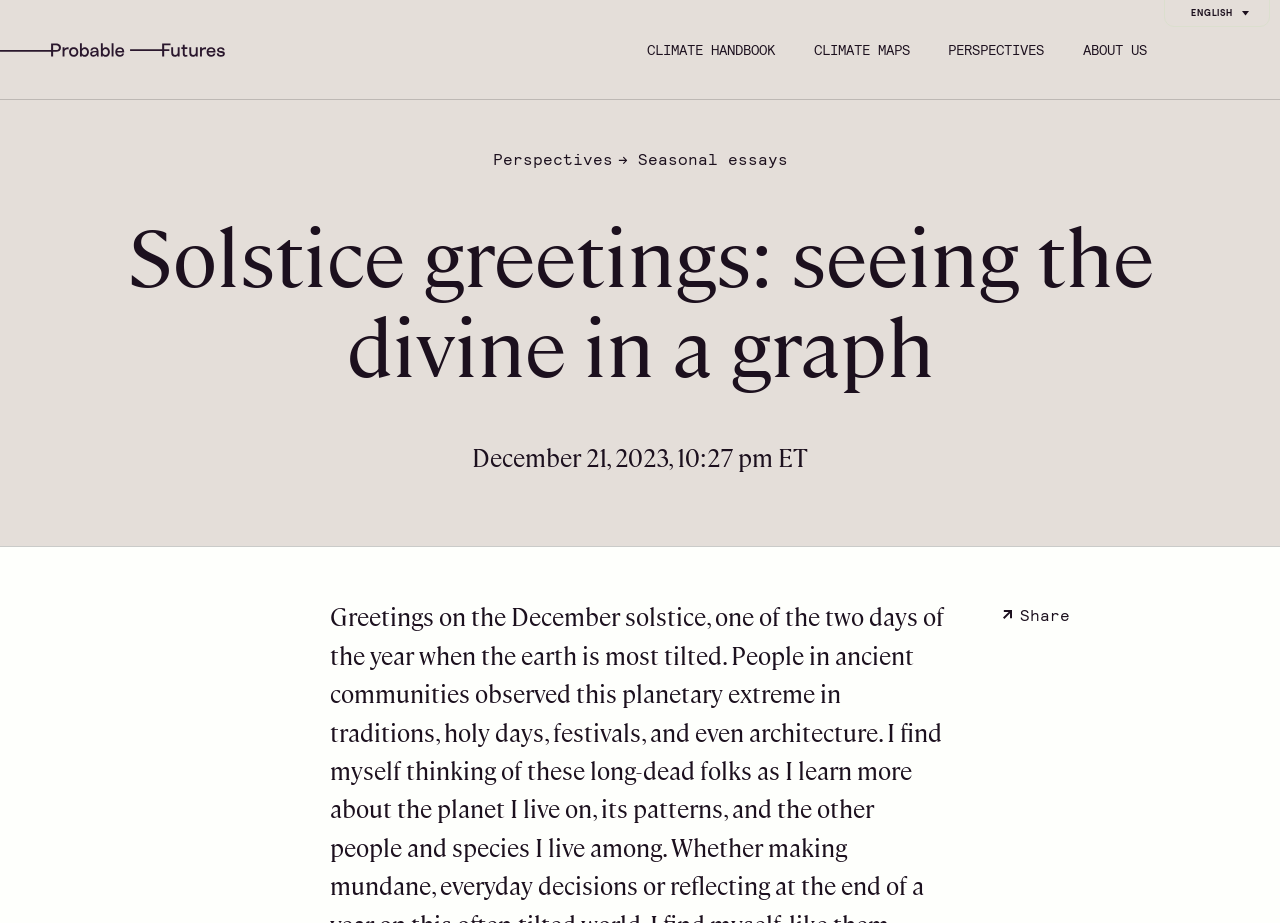Provide a brief response to the question below using a single word or phrase: 
What is the purpose of the button at the bottom right?

Share page URL